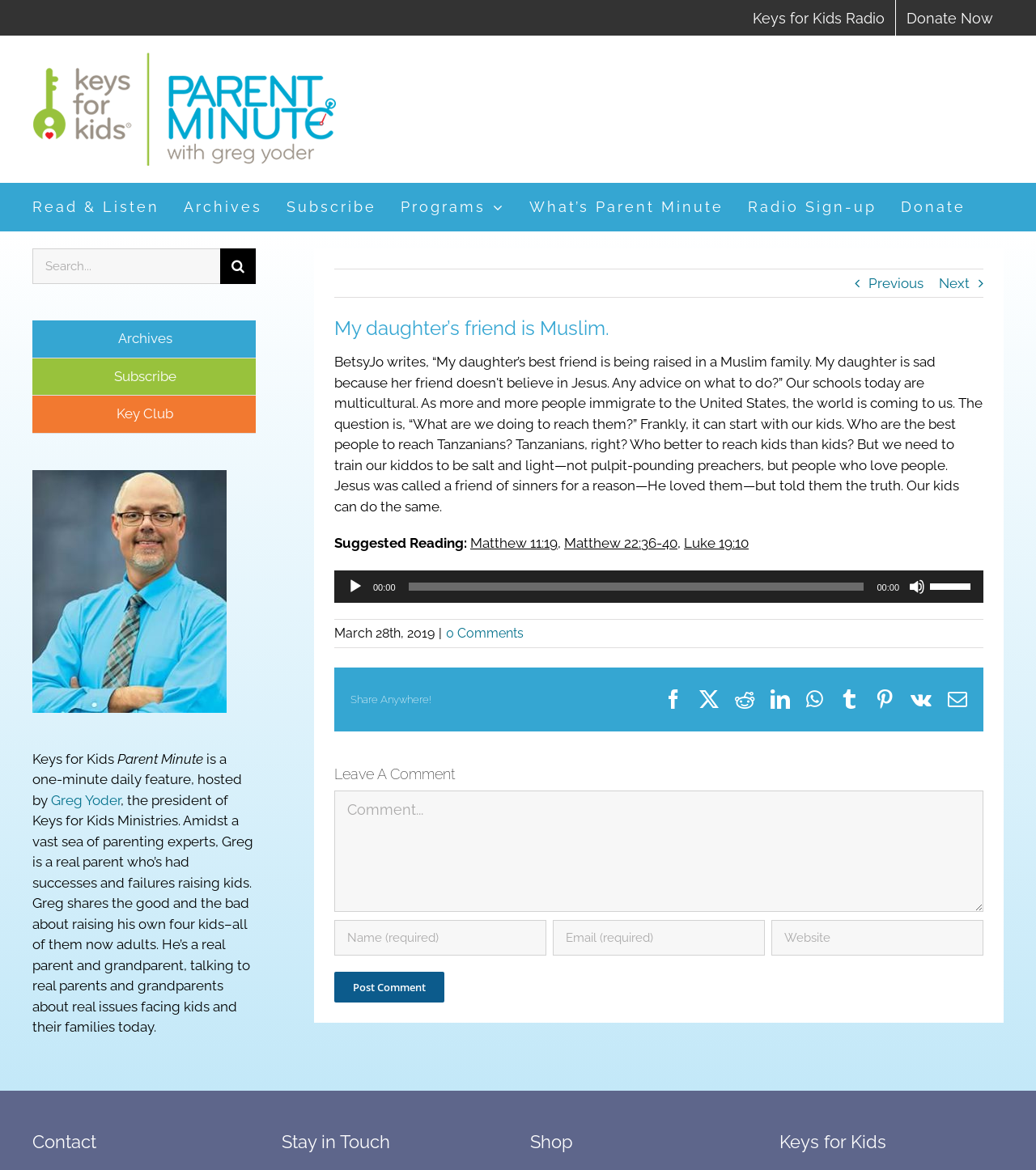Find the bounding box of the UI element described as follows: "aria-label="Email (required)" name="email" placeholder="Email (required)"".

[0.534, 0.786, 0.738, 0.817]